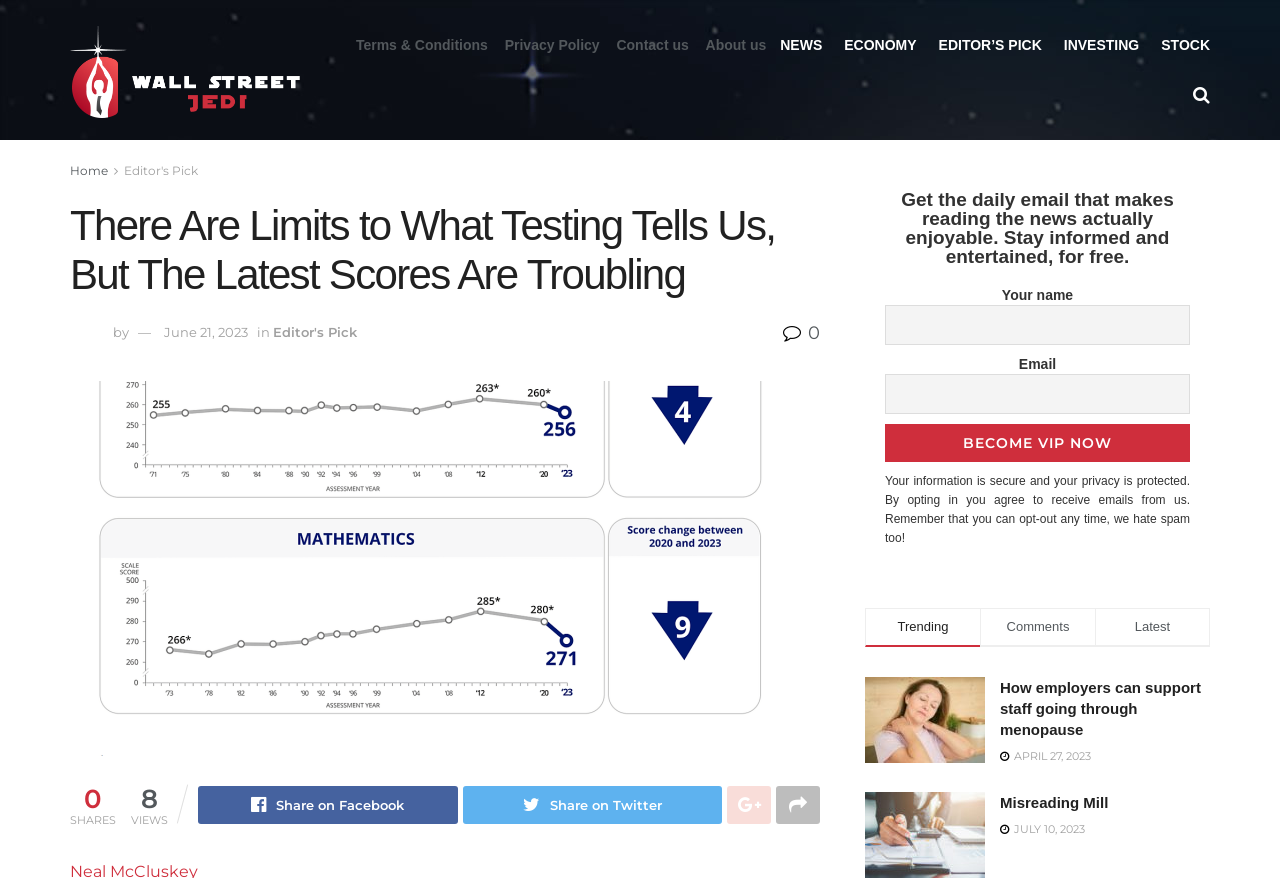How many trending articles are shown on the webpage?
Provide a detailed and well-explained answer to the question.

I counted the number of trending articles by looking at the section with the heading 'Trending', and I found three articles listed.